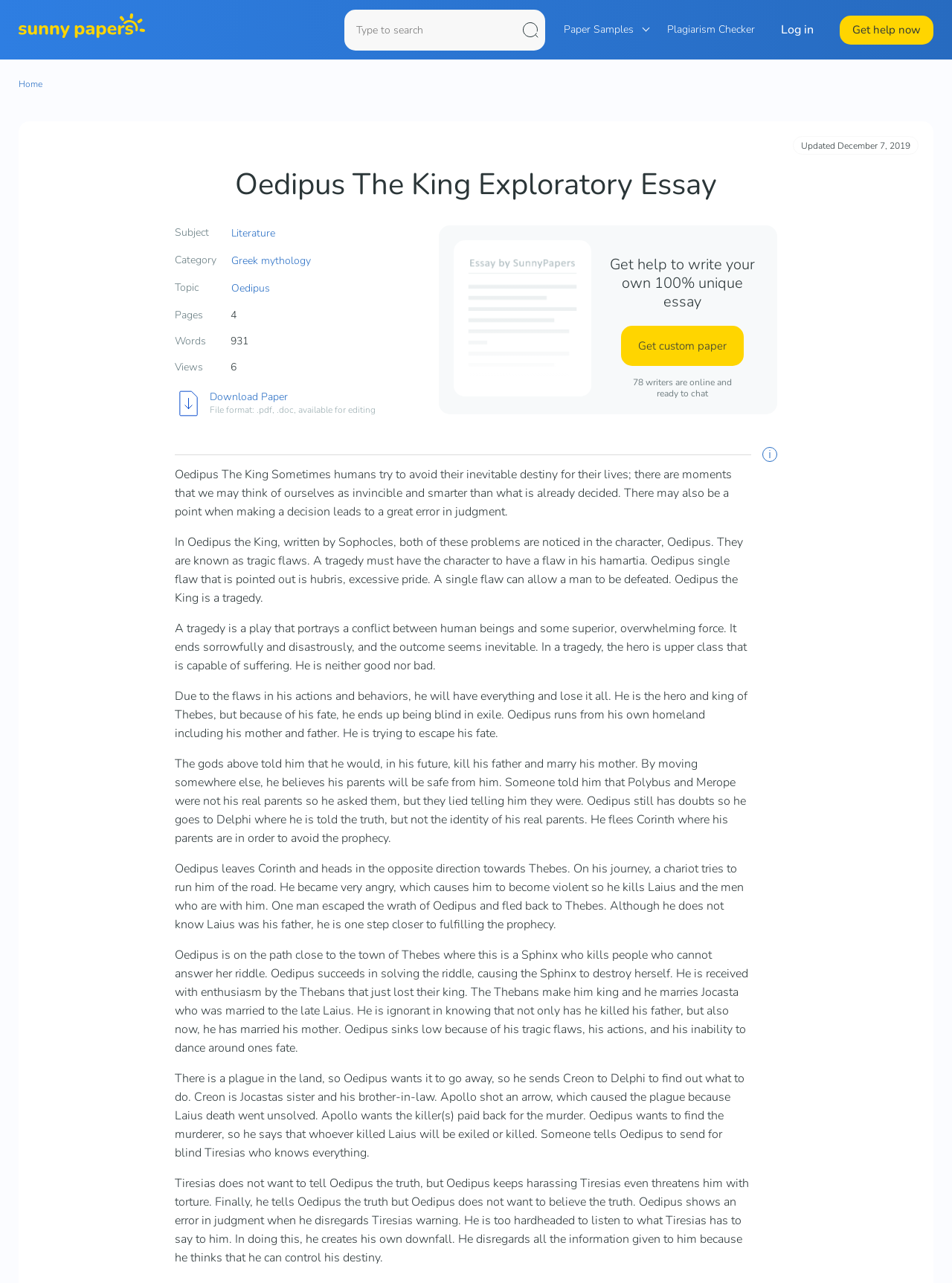Analyze the image and answer the question with as much detail as possible: 
What is the format of the downloadable paper?

The answer can be found in the text of the webpage, specifically in the sentence 'File format: .pdf, .doc, available for editing'.